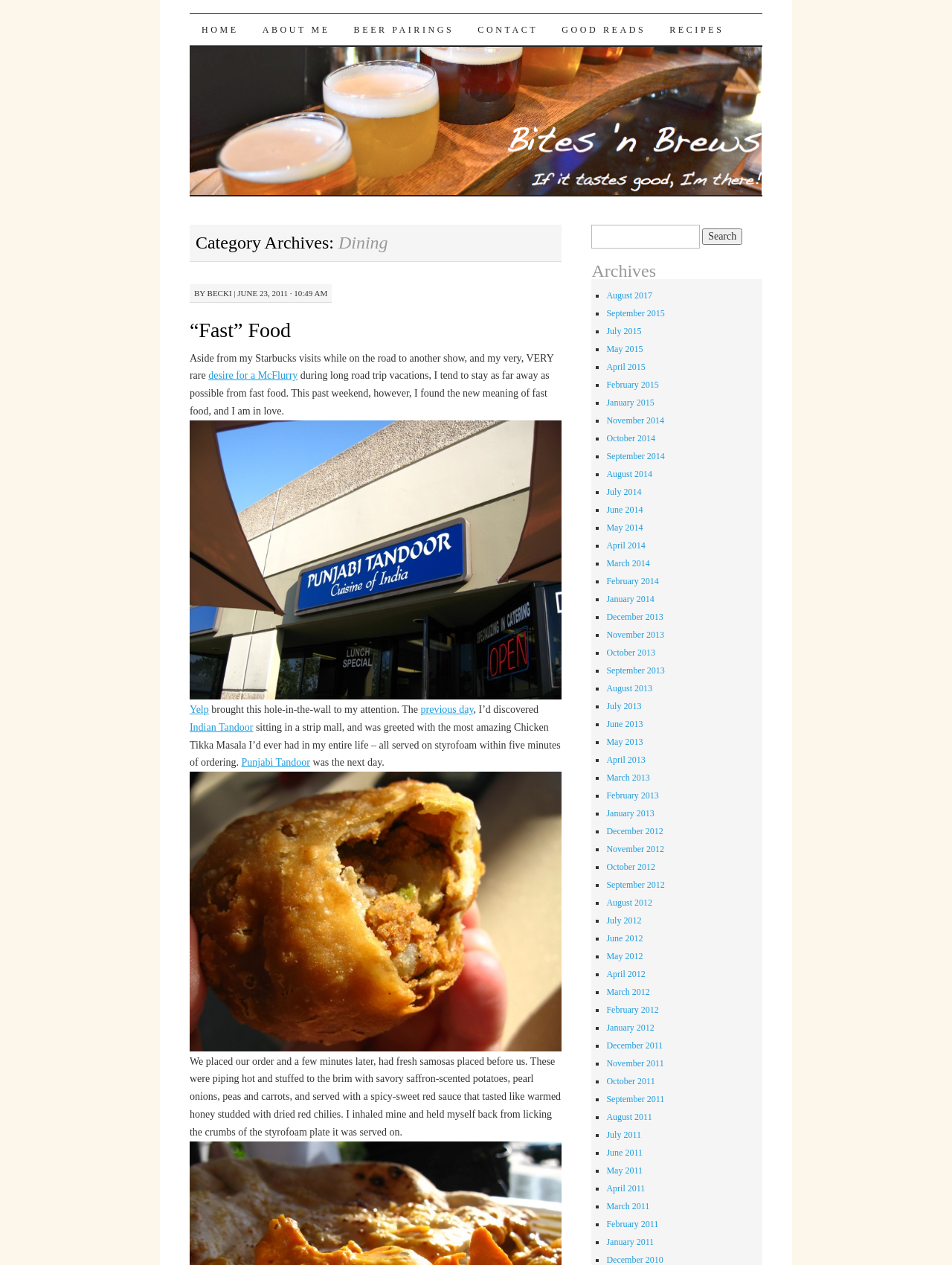Please reply with a single word or brief phrase to the question: 
What is the category of the archives?

Dining